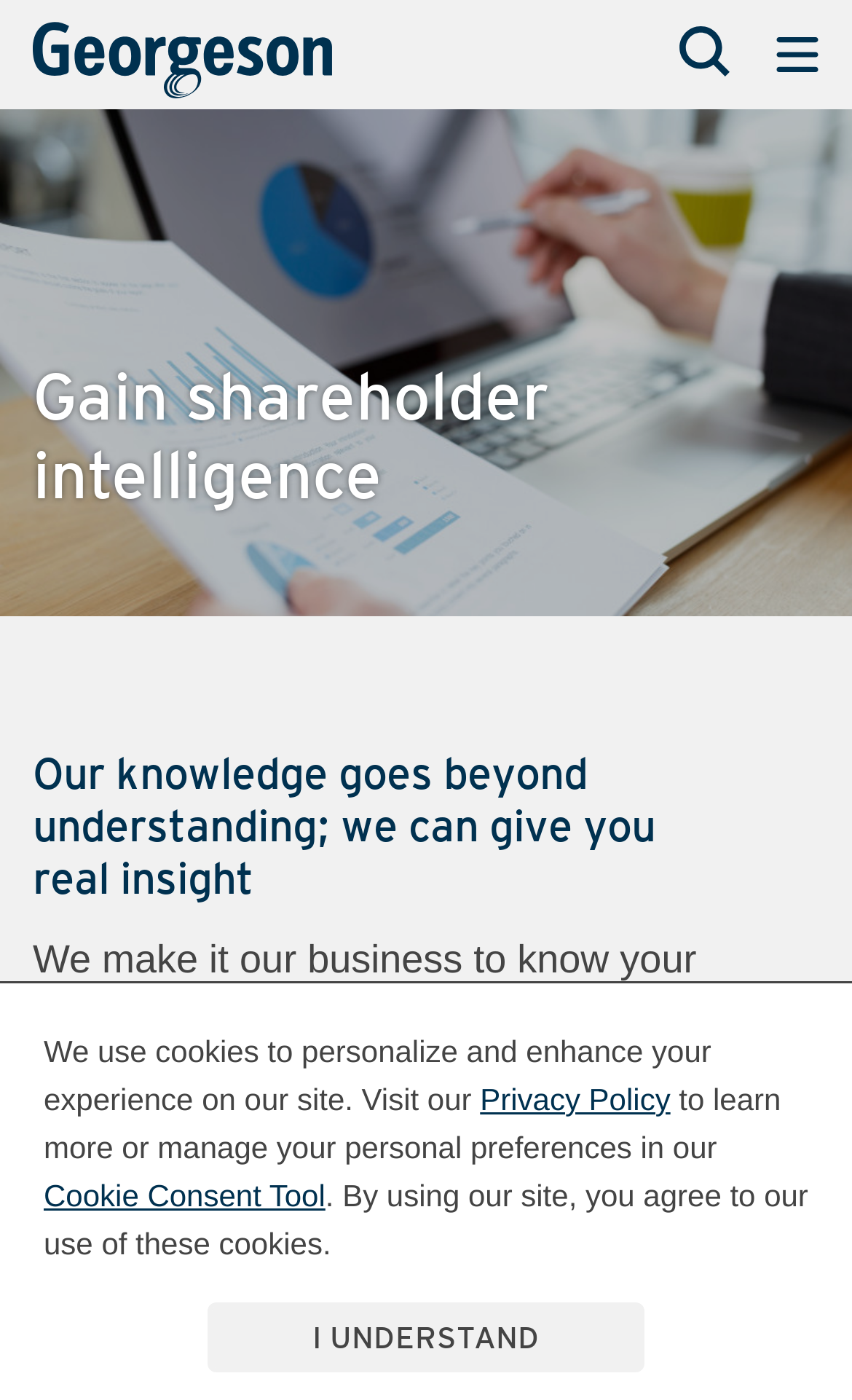What is the function of the 'I Understand' button?
Using the details from the image, give an elaborate explanation to answer the question.

The 'I Understand' button is located near the text about cookies and privacy policy, which implies that its function is to accept the use of cookies on the webpage.